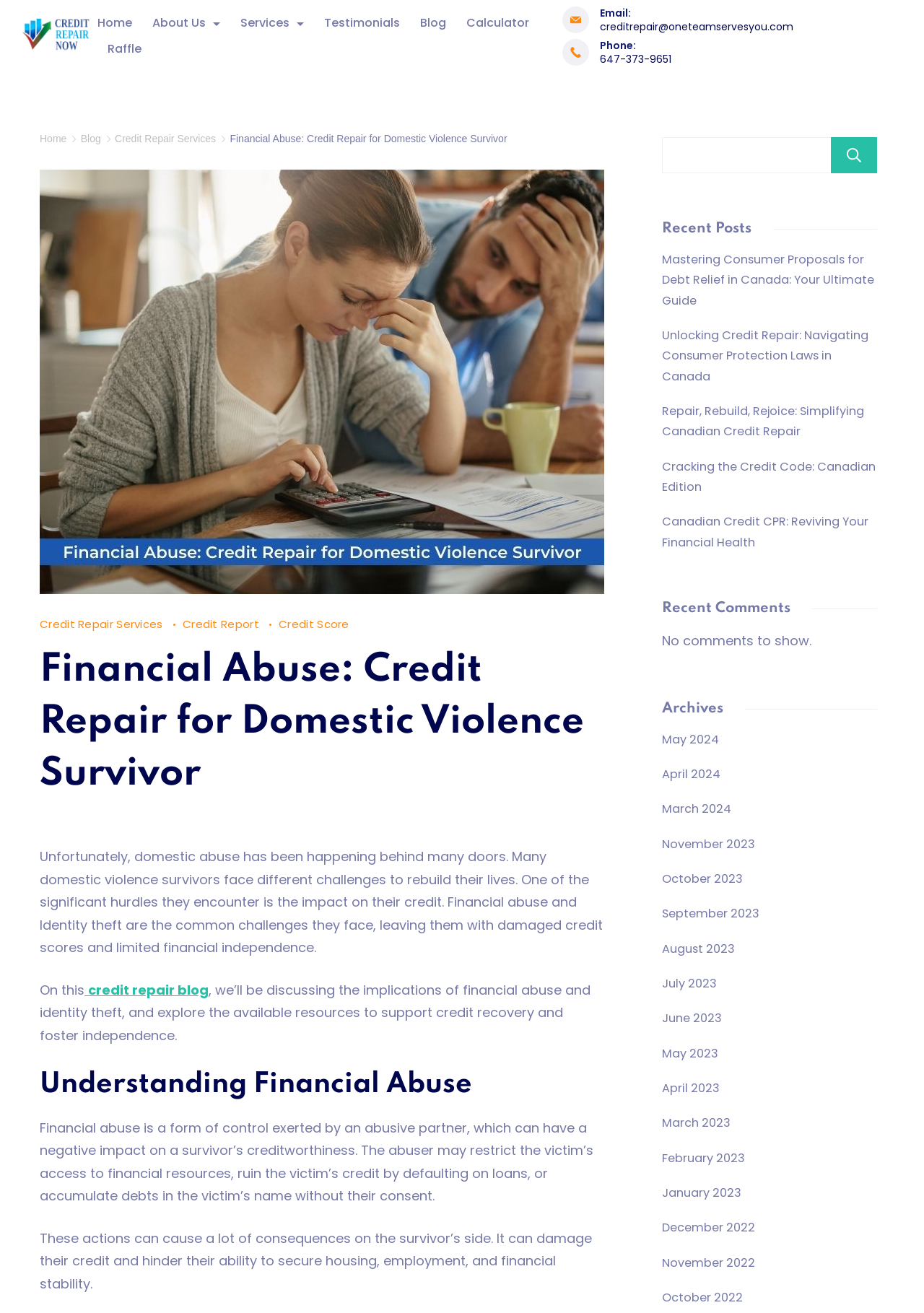Find the bounding box coordinates of the UI element according to this description: "April 2023".

[0.717, 0.821, 0.779, 0.837]